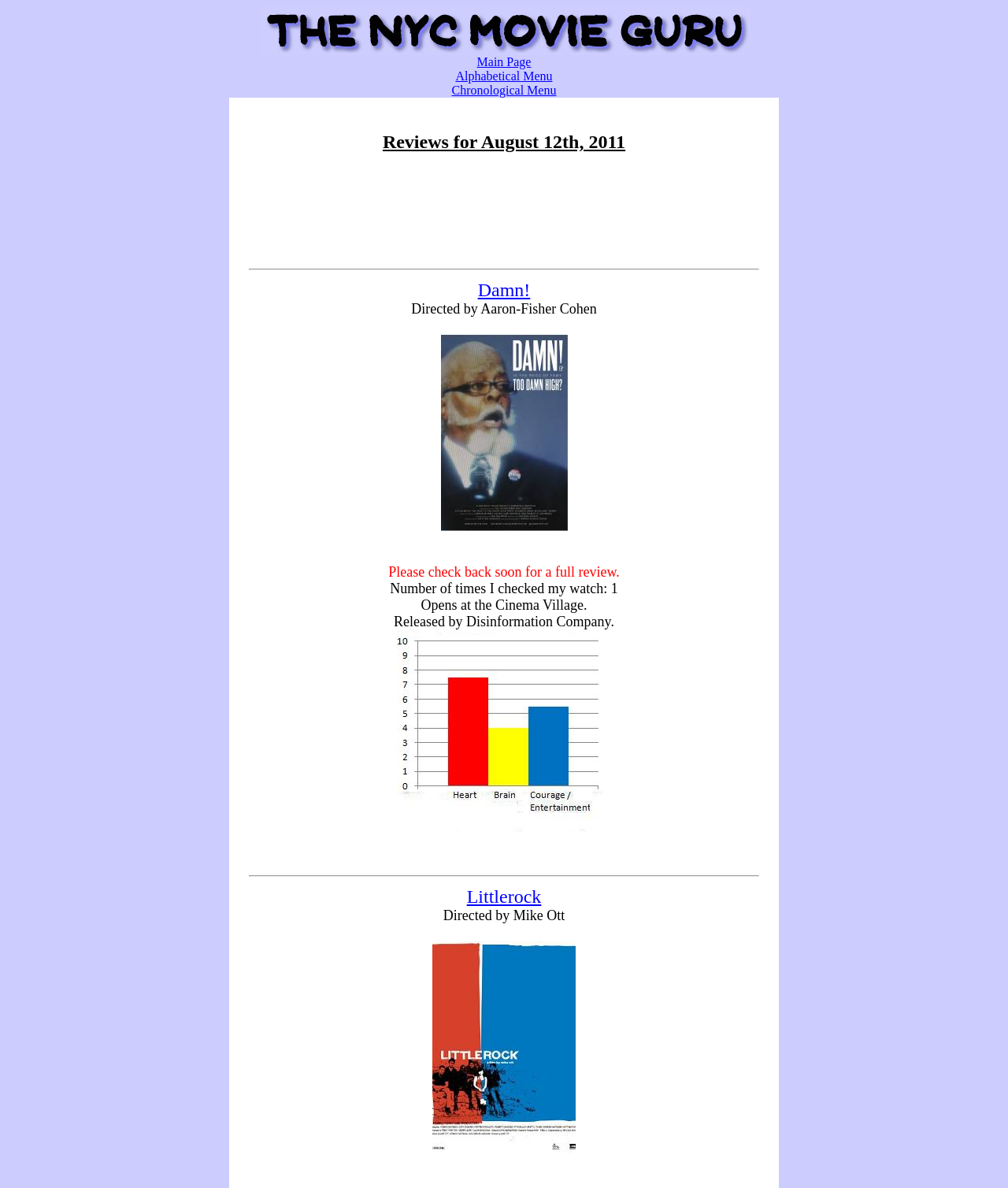Respond with a single word or phrase to the following question: Where is 'Littlerock' opening?

Cinema Village